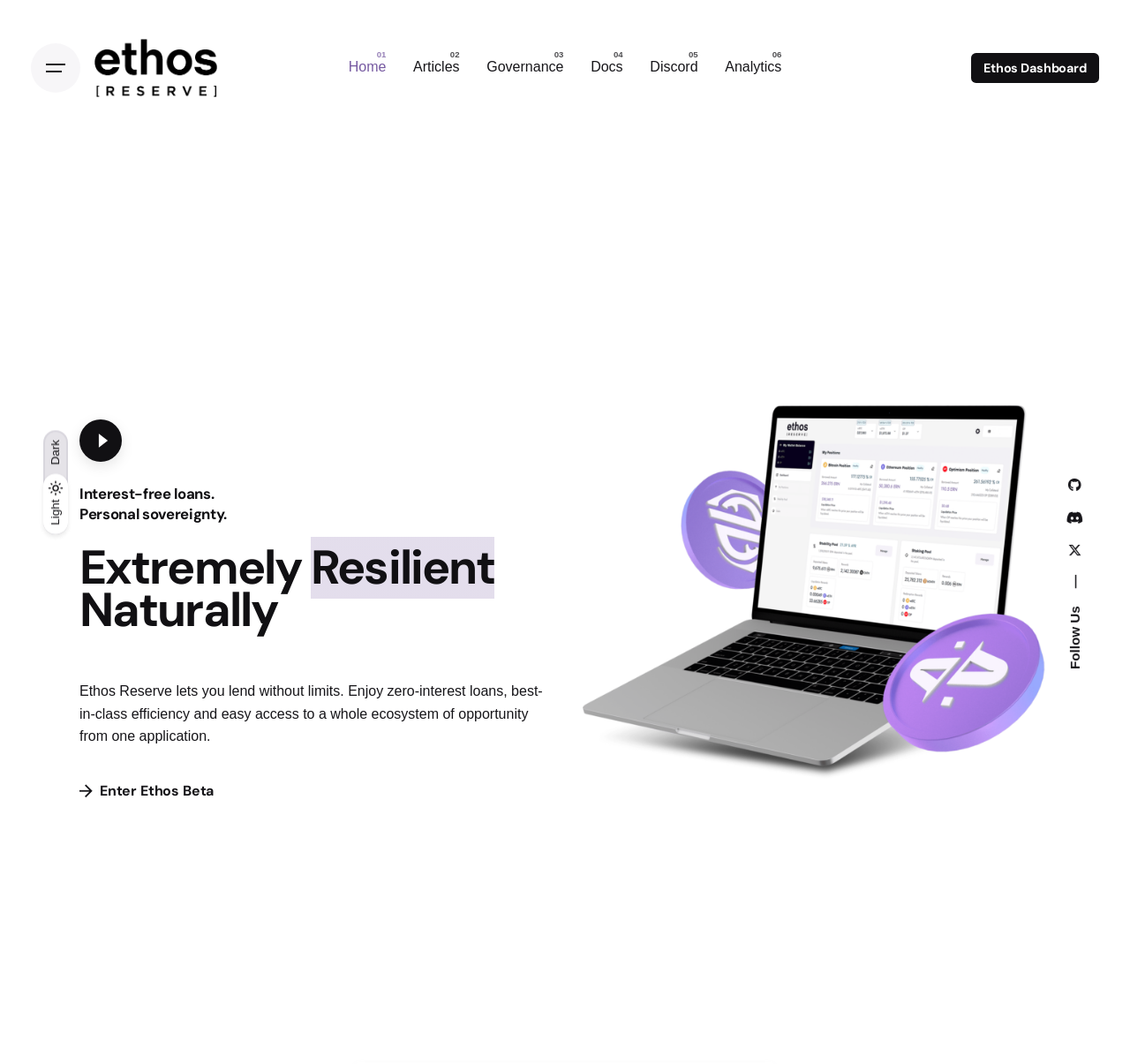What is the main feature of Ethos Reserve?
Please provide a comprehensive and detailed answer to the question.

According to the heading 'Interest-free loans. Personal sovereignty.' and the description 'Ethos Reserve lets you lend without limits. Enjoy zero-interest loans, best-in-class efficiency and easy access to a whole ecosystem of opportunity from one application.', the main feature of Ethos Reserve is interest-free loans.